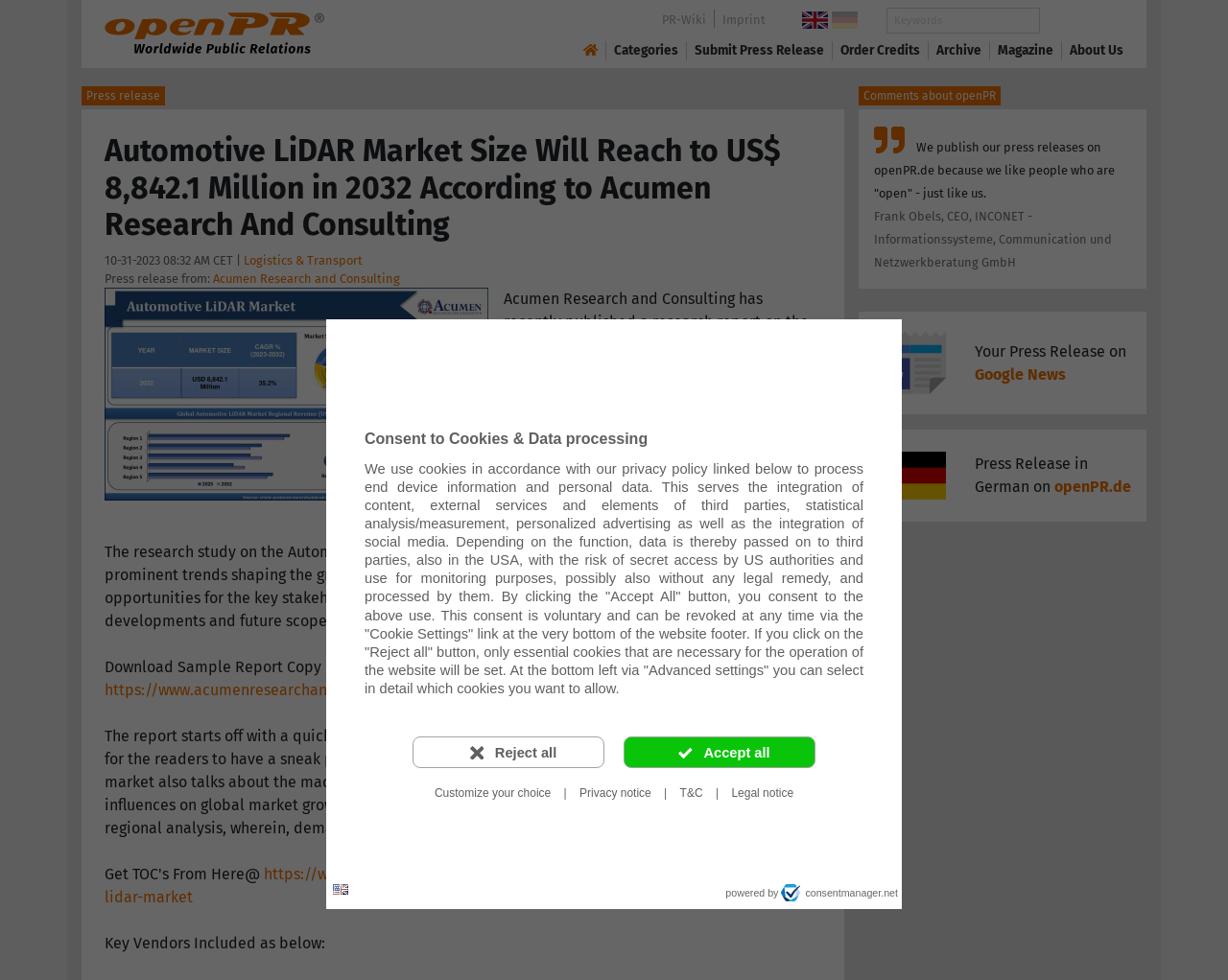Generate a thorough caption that explains the contents of the webpage.

This webpage appears to be a press release page on openPR.com, with the title "Automotive LiDAR Market Size Will Reach to US$ 8,842.1 Million in 2032 According to Acumen Research And Consulting". 

At the top of the page, there is a dialog box for cookie consent, which includes a heading, a paragraph of text, and two buttons to accept or reject all cookies. Below this, there is a link to customize cookie choices and several links to related documents, such as a privacy notice and terms and conditions.

On the top left, there is an openPR logo, and below it, a heading with the title of the press release. The press release is dated October 31, 2023, and is categorized under Logistics & Transport. The release is from Acumen Research and Consulting, and there is a link to the company's website.

The main content of the press release is divided into several paragraphs, which discuss the research report on the Automotive LiDAR Market, including its scope, key drivers, and regional analysis. There are also links to download a sample report and view the table of contents.

At the bottom of the page, there are several links to other openPR pages, including PR-Wiki, Imprint, and openPR.com. There is also a search bar and several links to categories, such as Submit Press Release and About Us.

On the right side of the page, there is a section with a heading "Comments about openPR", which includes a quote from a CEO praising openPR. Below this, there is a section promoting the benefits of publishing press releases on openPR, including the fact that they are published on Google News.